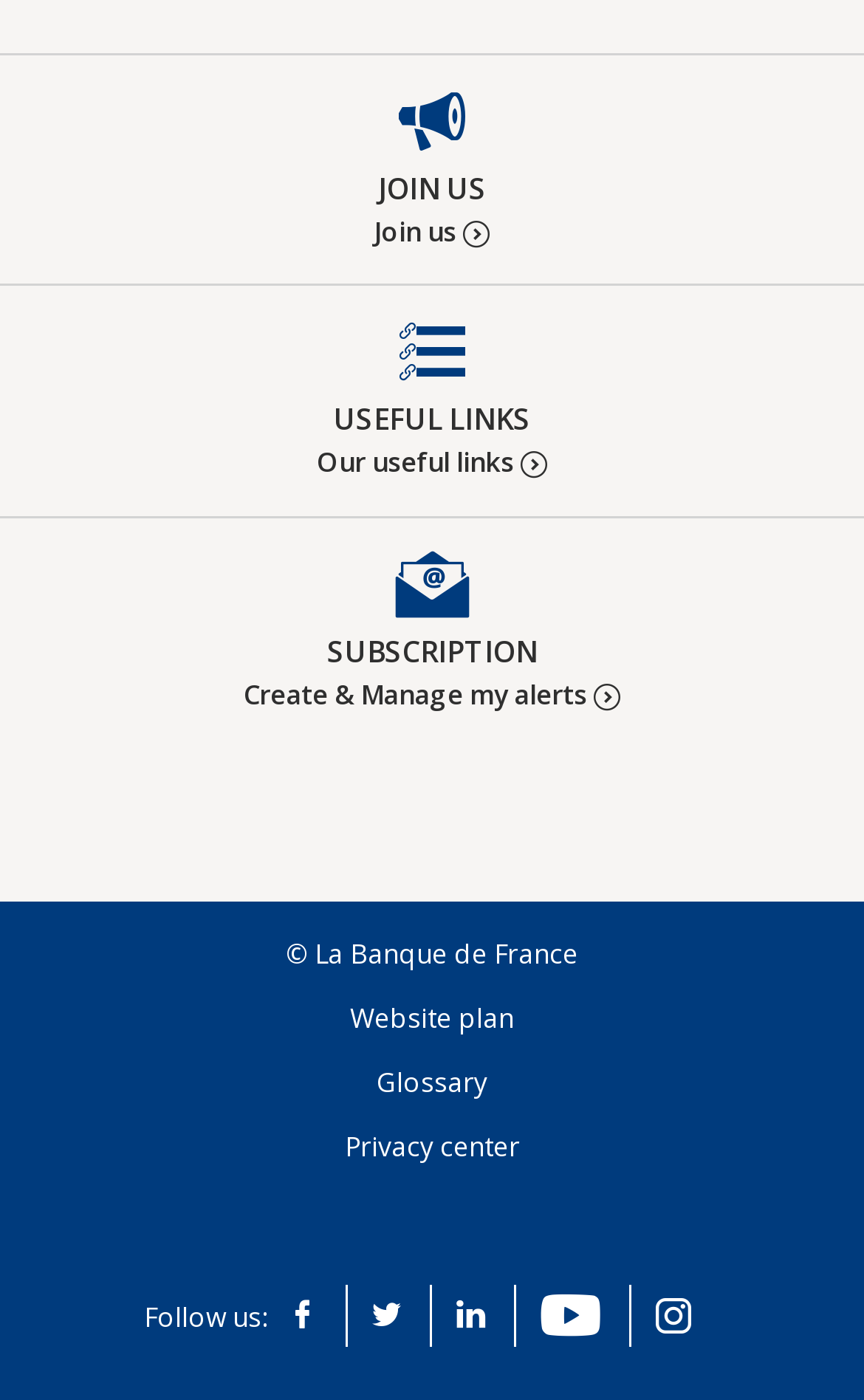Determine the bounding box for the UI element as described: "USEFUL LINKS Our useful links". The coordinates should be represented as four float numbers between 0 and 1, formatted as [left, top, right, bottom].

[0.0, 0.228, 1.0, 0.339]